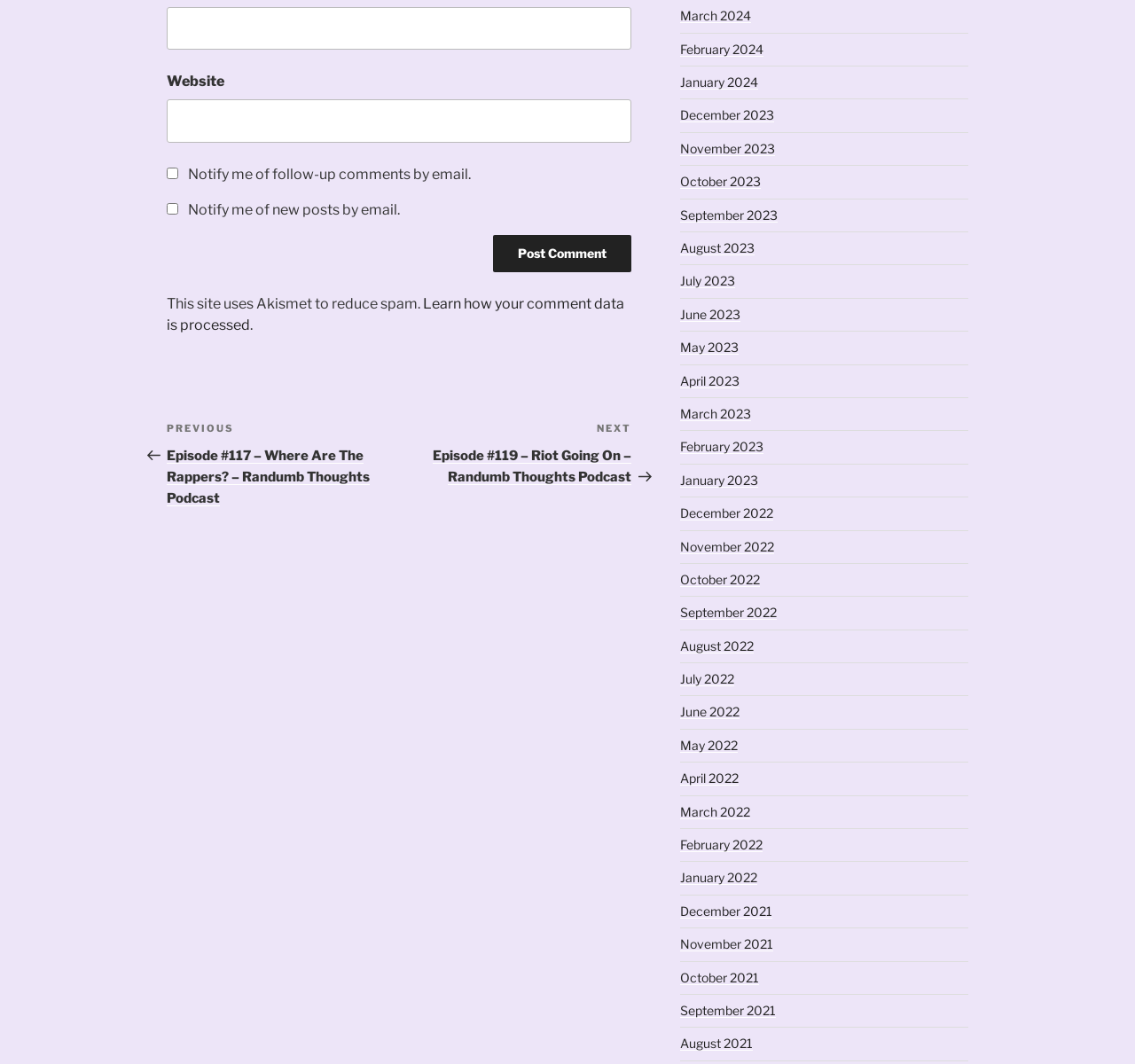Bounding box coordinates are specified in the format (top-left x, top-left y, bottom-right x, bottom-right y). All values are floating point numbers bounded between 0 and 1. Please provide the bounding box coordinate of the region this sentence describes: August 2023

[0.599, 0.226, 0.665, 0.24]